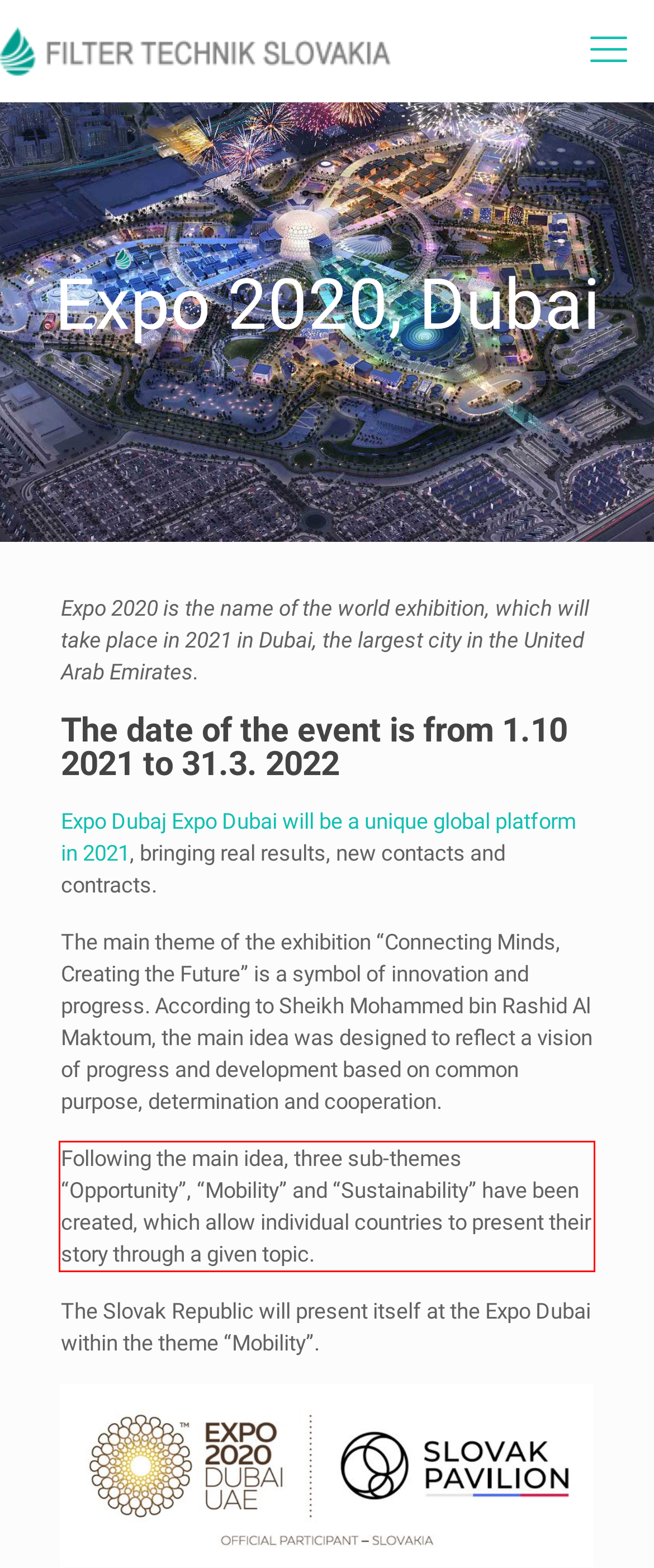You are given a screenshot of a webpage with a UI element highlighted by a red bounding box. Please perform OCR on the text content within this red bounding box.

Following the main idea, three sub-themes “Opportunity”, “Mobility” and “Sustainability” have been created, which allow individual countries to present their story through a given topic.